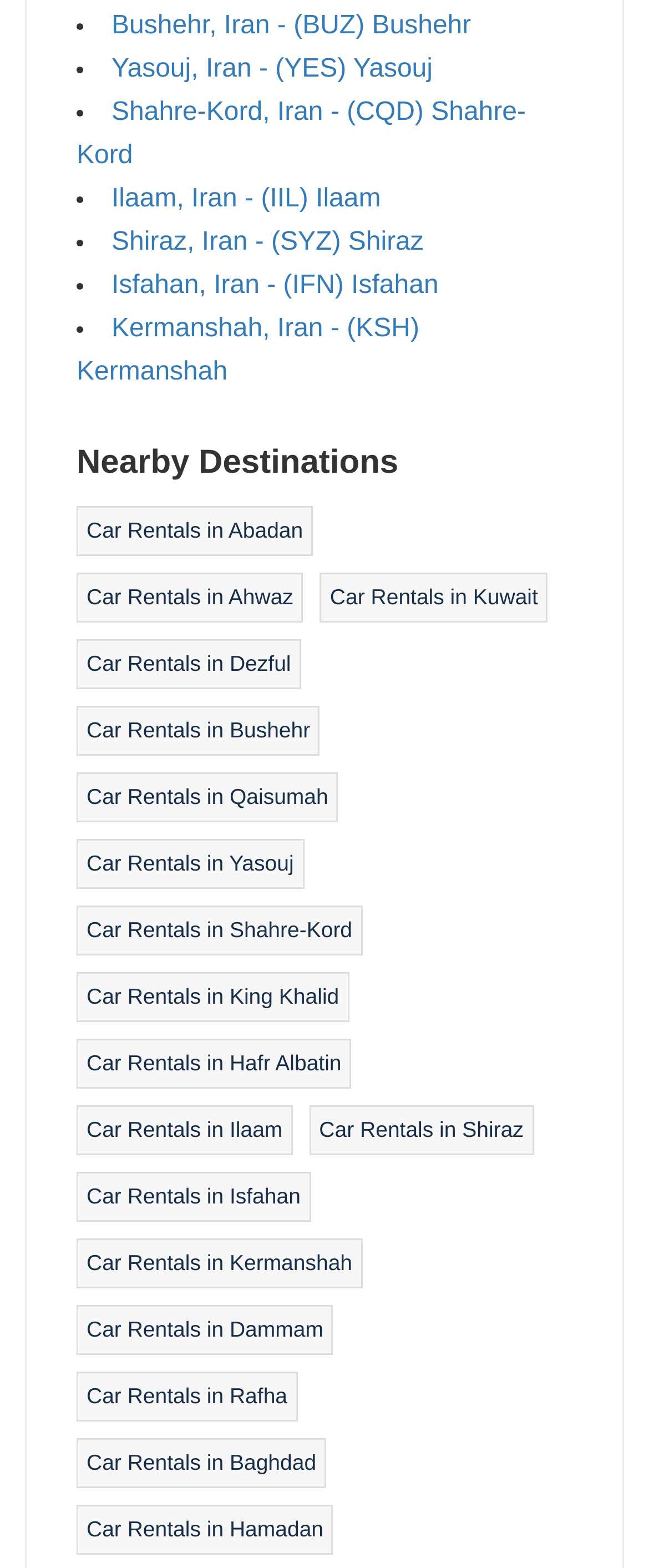Please predict the bounding box coordinates of the element's region where a click is necessary to complete the following instruction: "Check Car Rentals in Shiraz". The coordinates should be represented by four float numbers between 0 and 1, i.e., [left, top, right, bottom].

[0.492, 0.712, 0.807, 0.728]